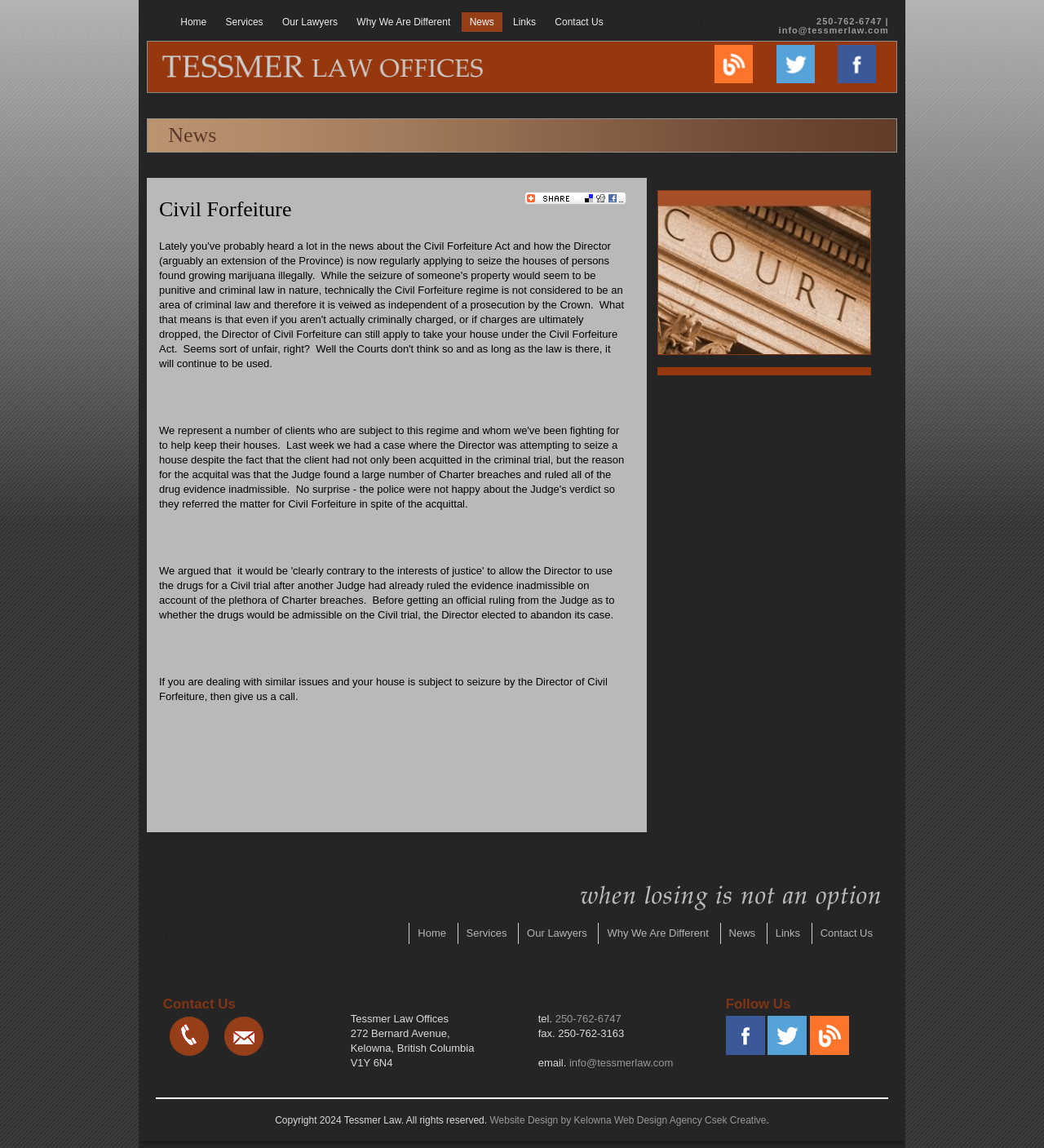What is the topic of the news article on this webpage? Based on the image, give a response in one word or a short phrase.

Civil Forfeiture